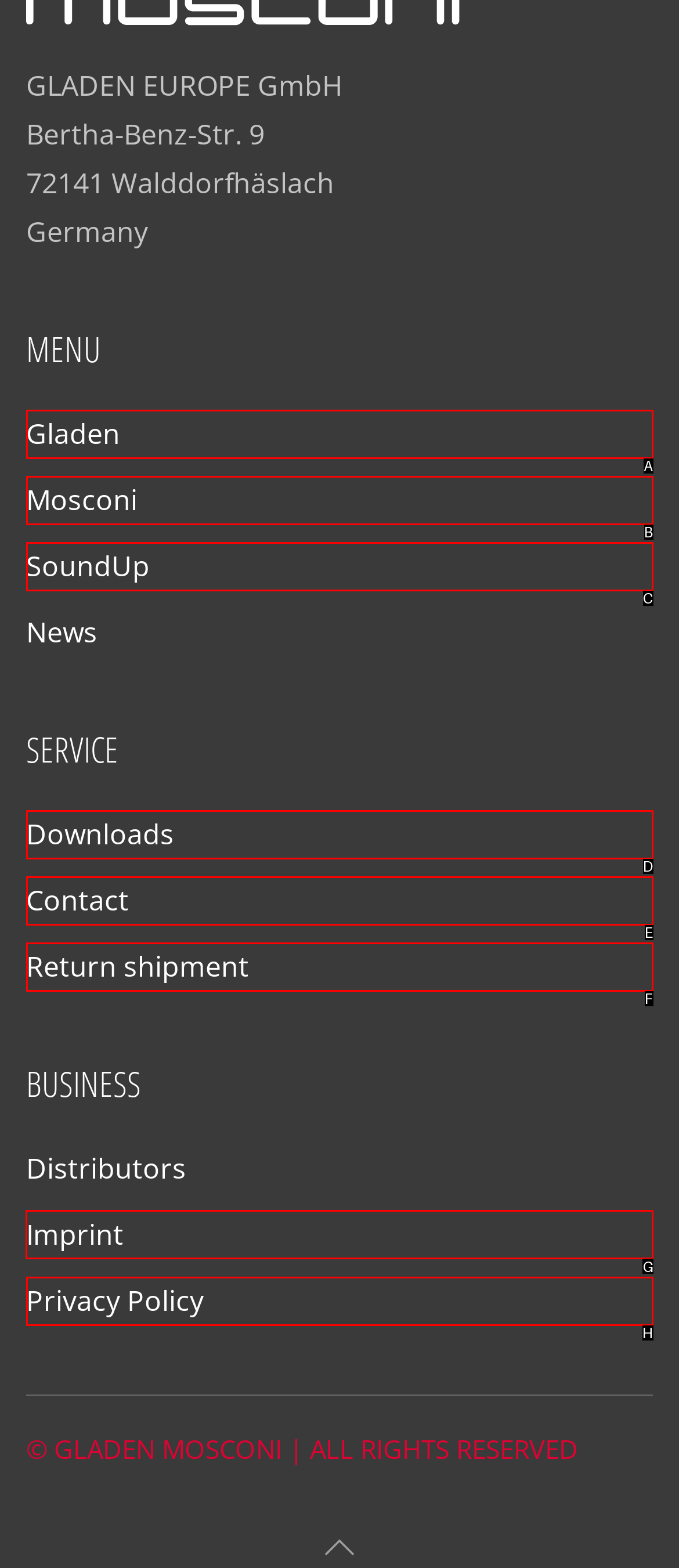What is the letter of the UI element you should click to View Imprint page? Provide the letter directly.

G